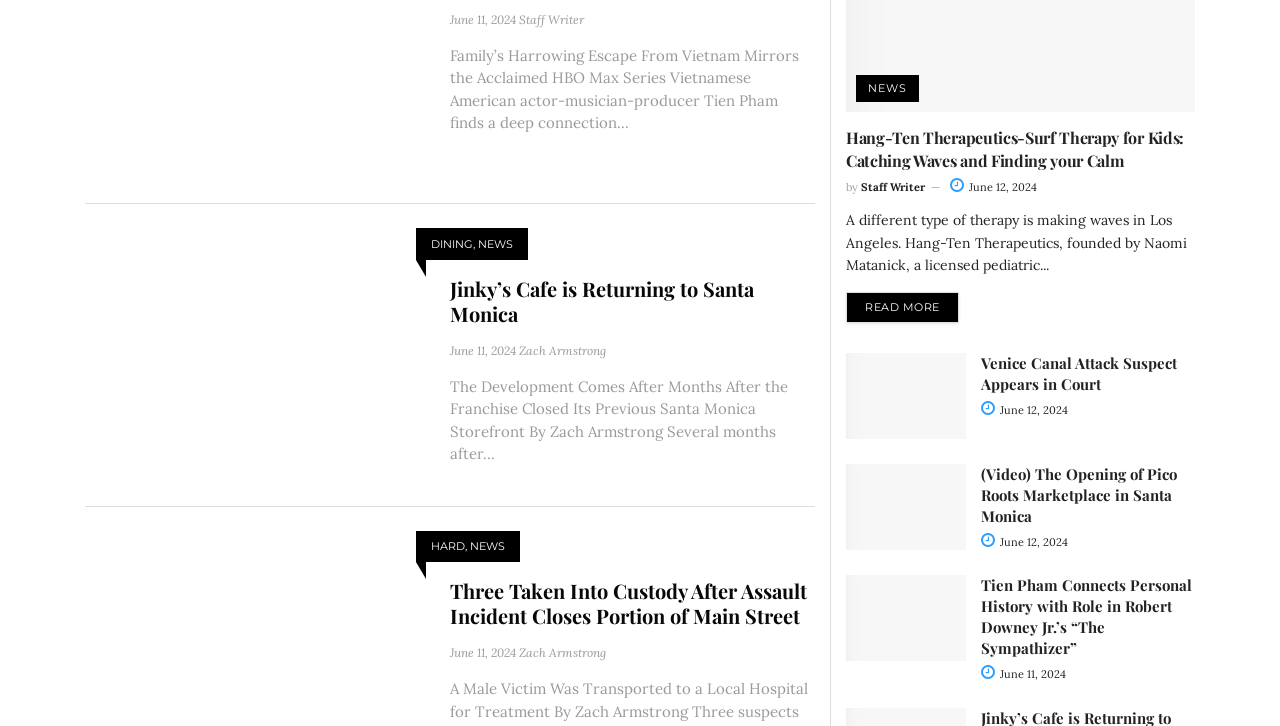What is the title of the article with the image of Venice Canal Attack Suspect?
Refer to the image and give a detailed response to the question.

I found the title by looking at the link element with the text 'Venice Canal Attack Suspect Appears in Court' which is located near the image element with the same text.